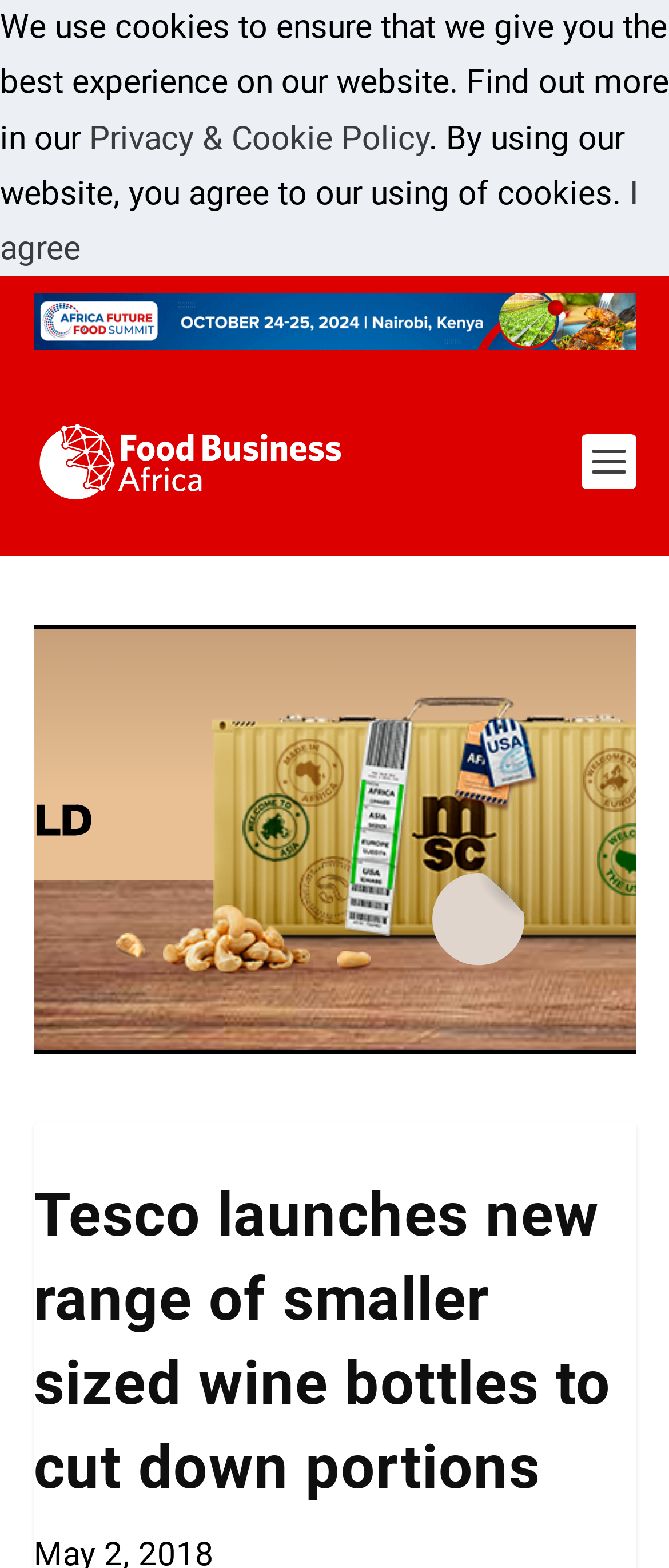Identify the bounding box coordinates for the UI element mentioned here: "I agree". Provide the coordinates as four float values between 0 and 1, i.e., [left, top, right, bottom].

[0.0, 0.11, 0.954, 0.171]